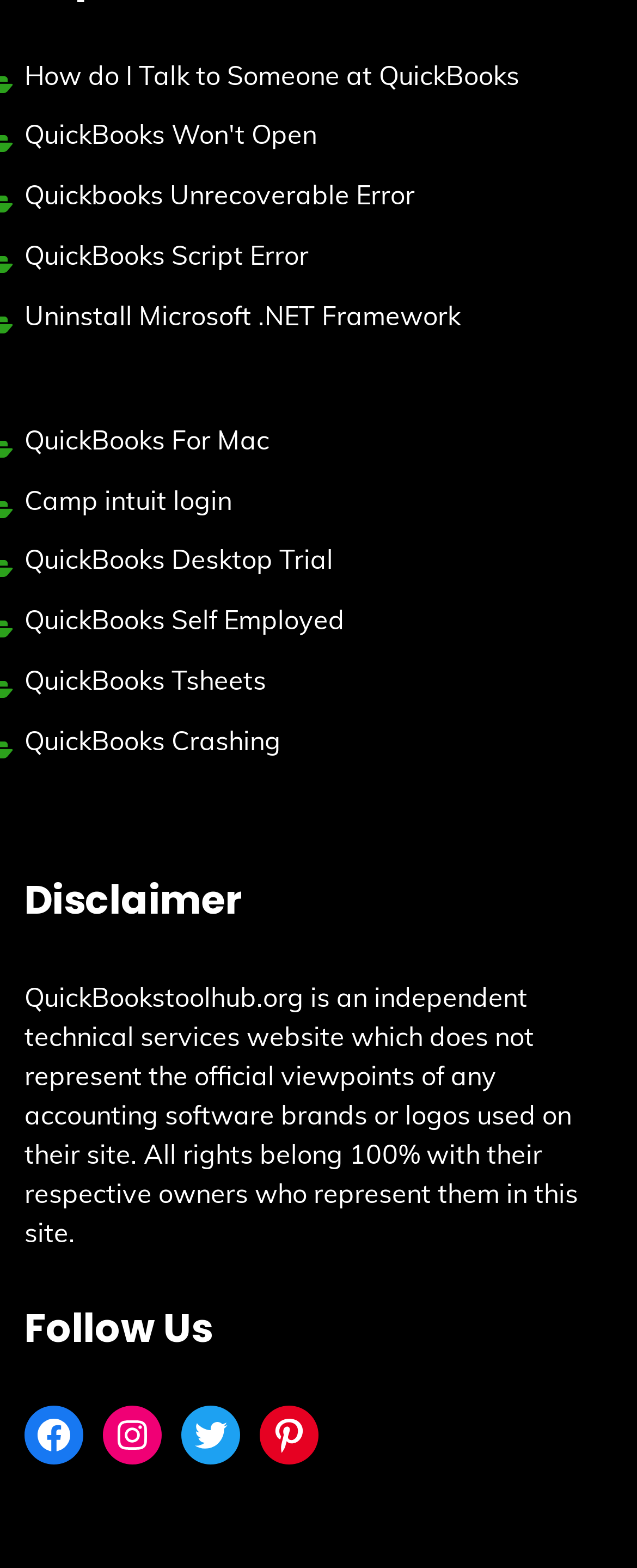Answer the question below in one word or phrase:
What is the topic of the first link?

QuickBooks